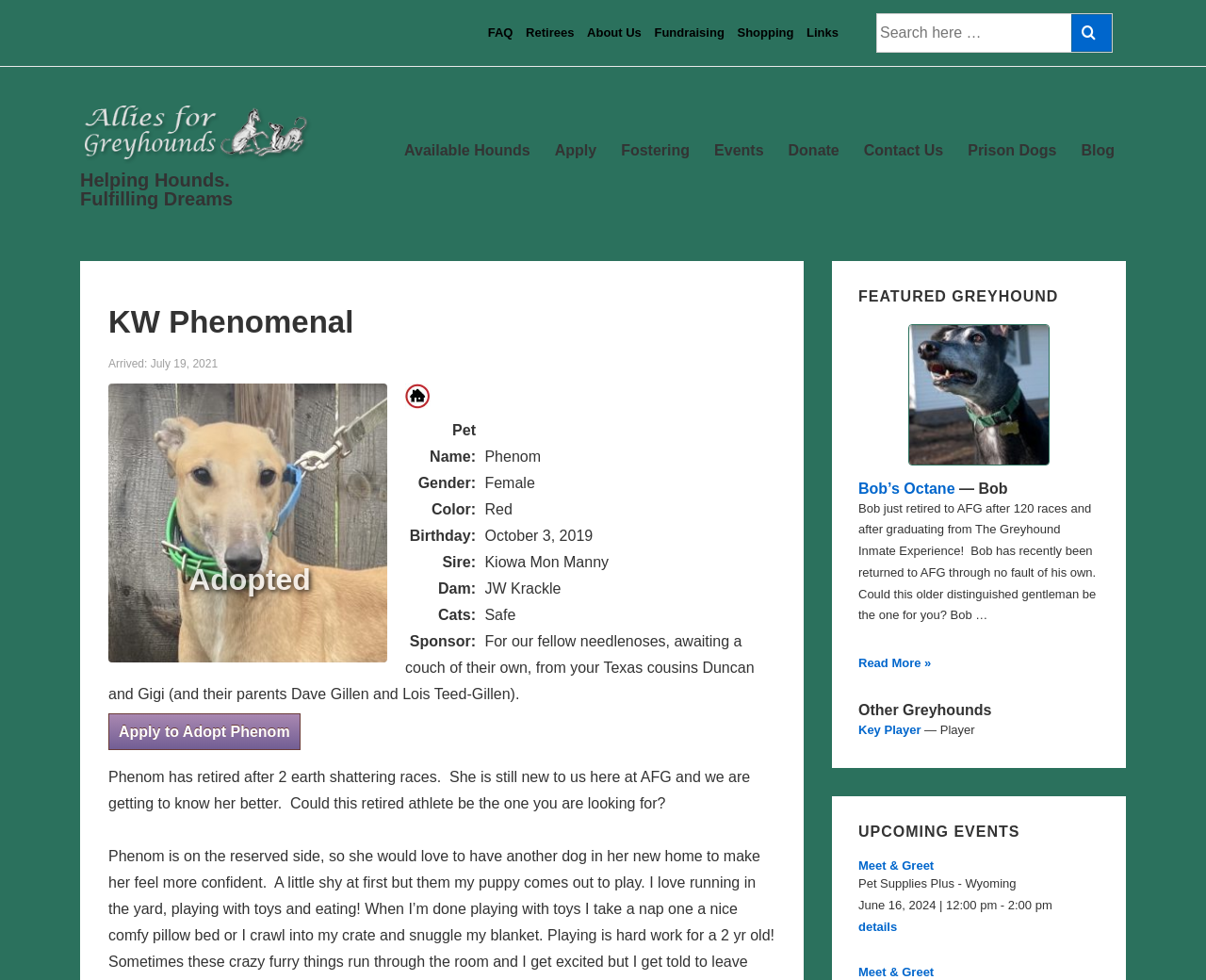Please specify the bounding box coordinates of the clickable region necessary for completing the following instruction: "View details of Meet & Greet event". The coordinates must consist of four float numbers between 0 and 1, i.e., [left, top, right, bottom].

[0.712, 0.938, 0.744, 0.953]